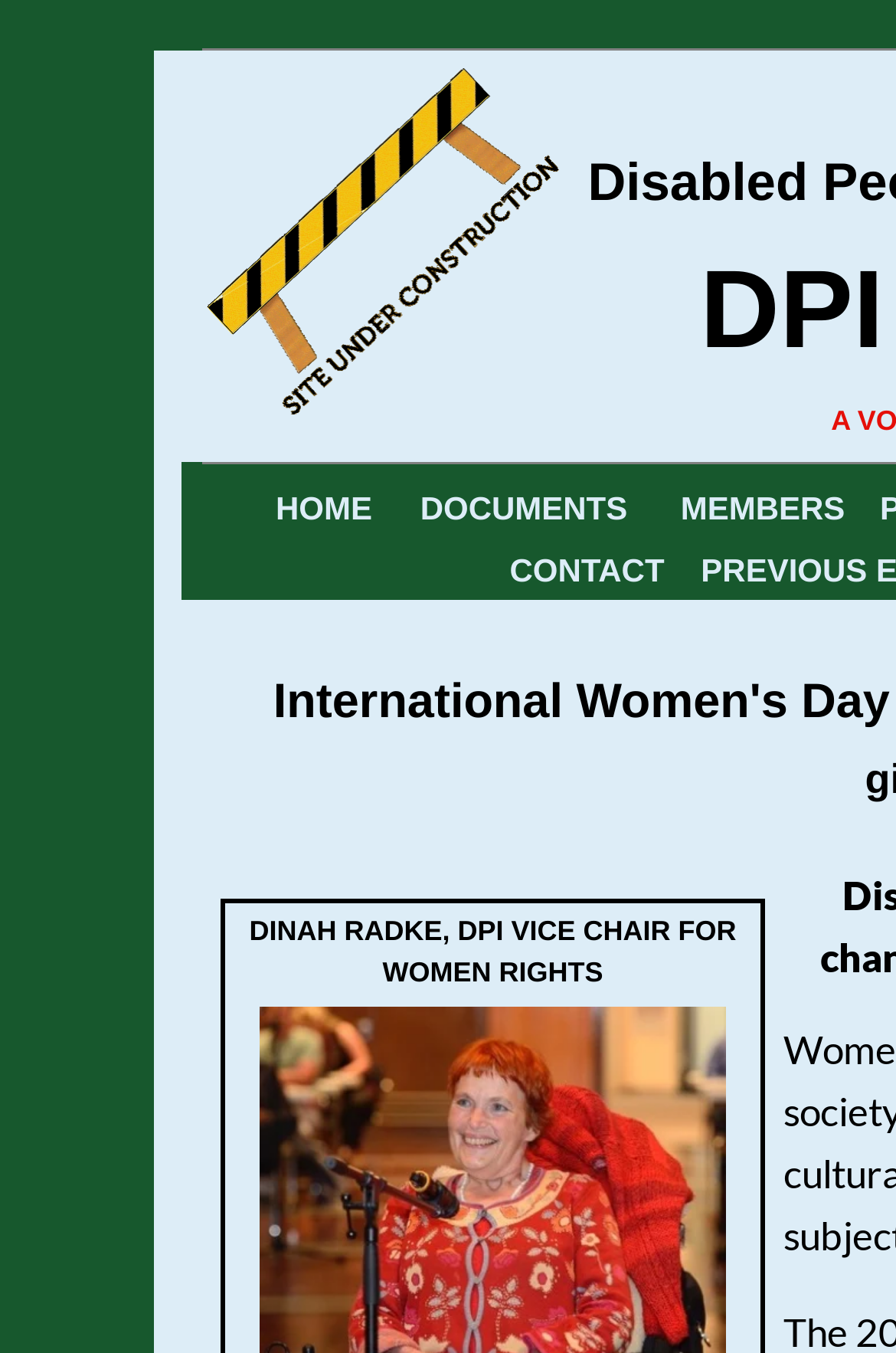From the screenshot, find the bounding box of the UI element matching this description: "MEMBERS". Supply the bounding box coordinates in the form [left, top, right, bottom], each a float between 0 and 1.

[0.781, 0.369, 0.965, 0.396]